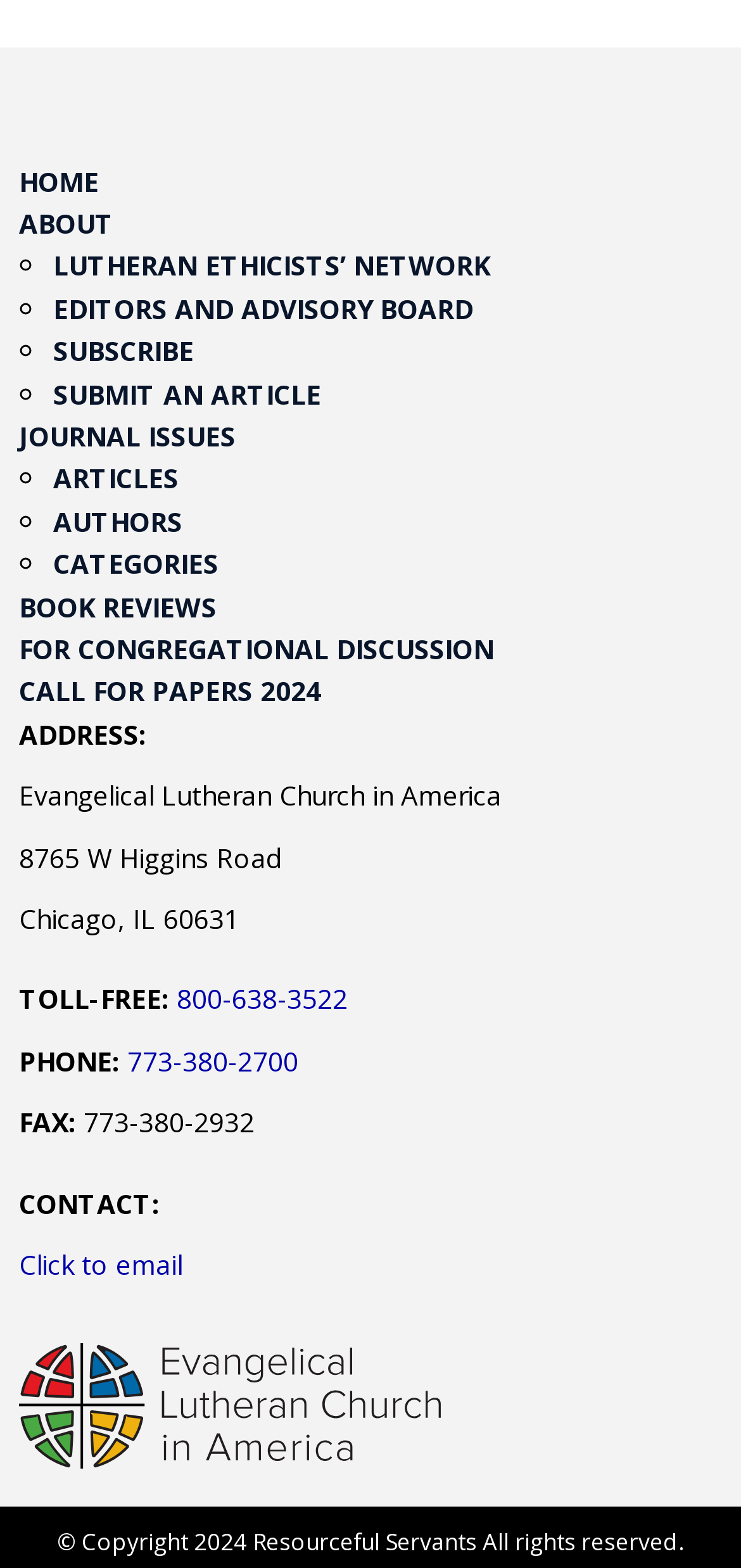Determine the bounding box coordinates of the region I should click to achieve the following instruction: "Click HOME". Ensure the bounding box coordinates are four float numbers between 0 and 1, i.e., [left, top, right, bottom].

[0.026, 0.104, 0.133, 0.127]